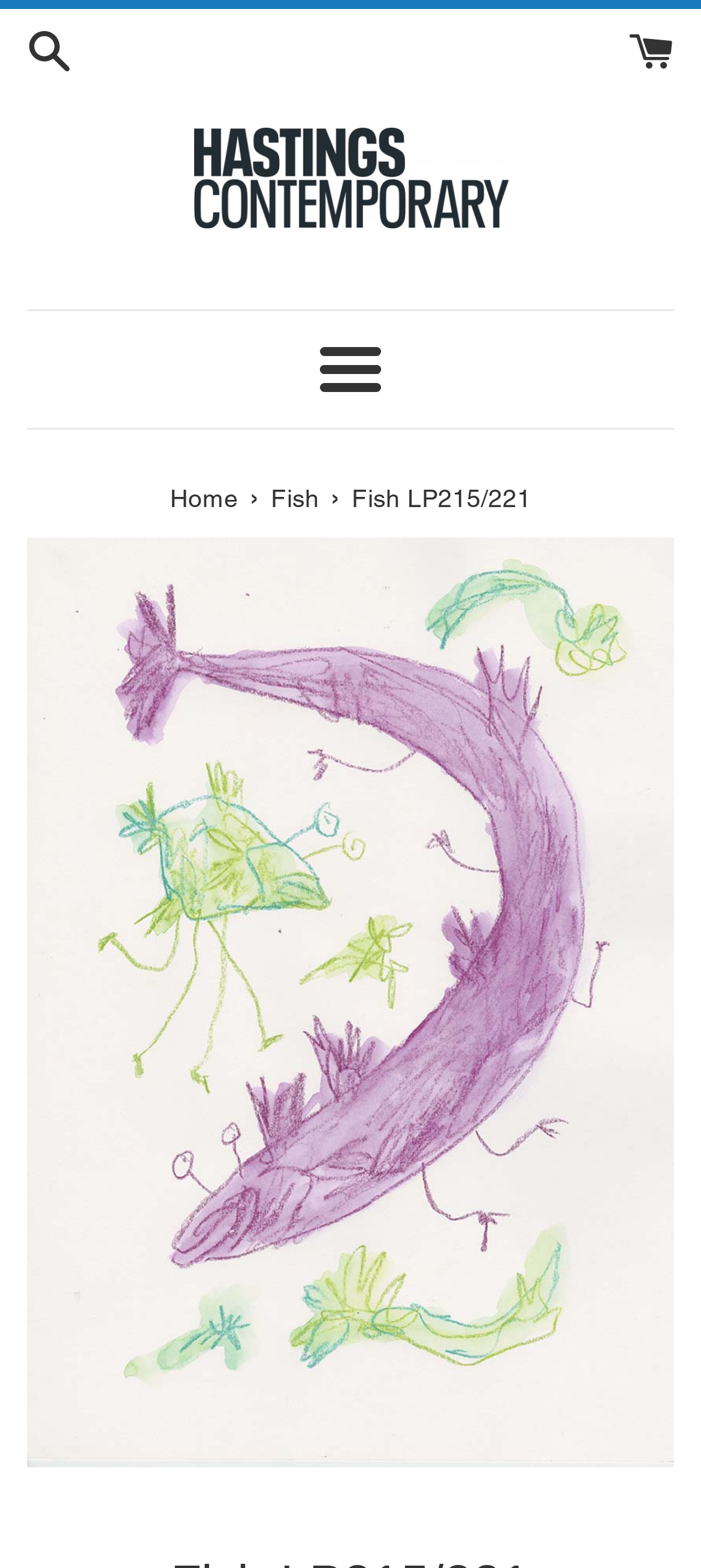What is the name of the artist?
Refer to the image and give a detailed answer to the question.

The answer can be found by looking at the webpage content, specifically the text that describes the artwork, which mentions 'Artist: Sir Quentin Blake'.